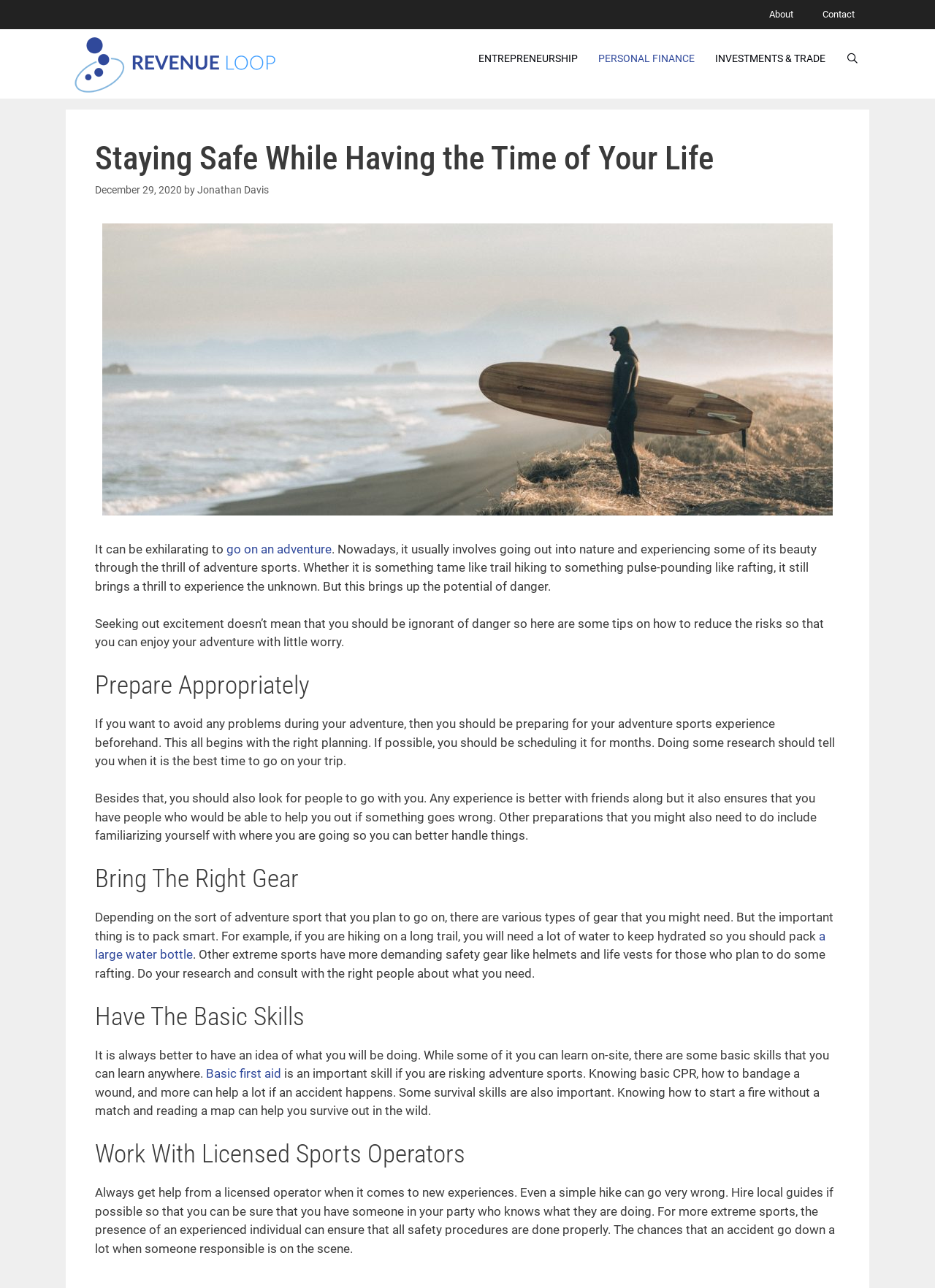Can you identify the bounding box coordinates of the clickable region needed to carry out this instruction: 'Click on the 'Jonathan Davis' link'? The coordinates should be four float numbers within the range of 0 to 1, stated as [left, top, right, bottom].

[0.211, 0.143, 0.288, 0.153]